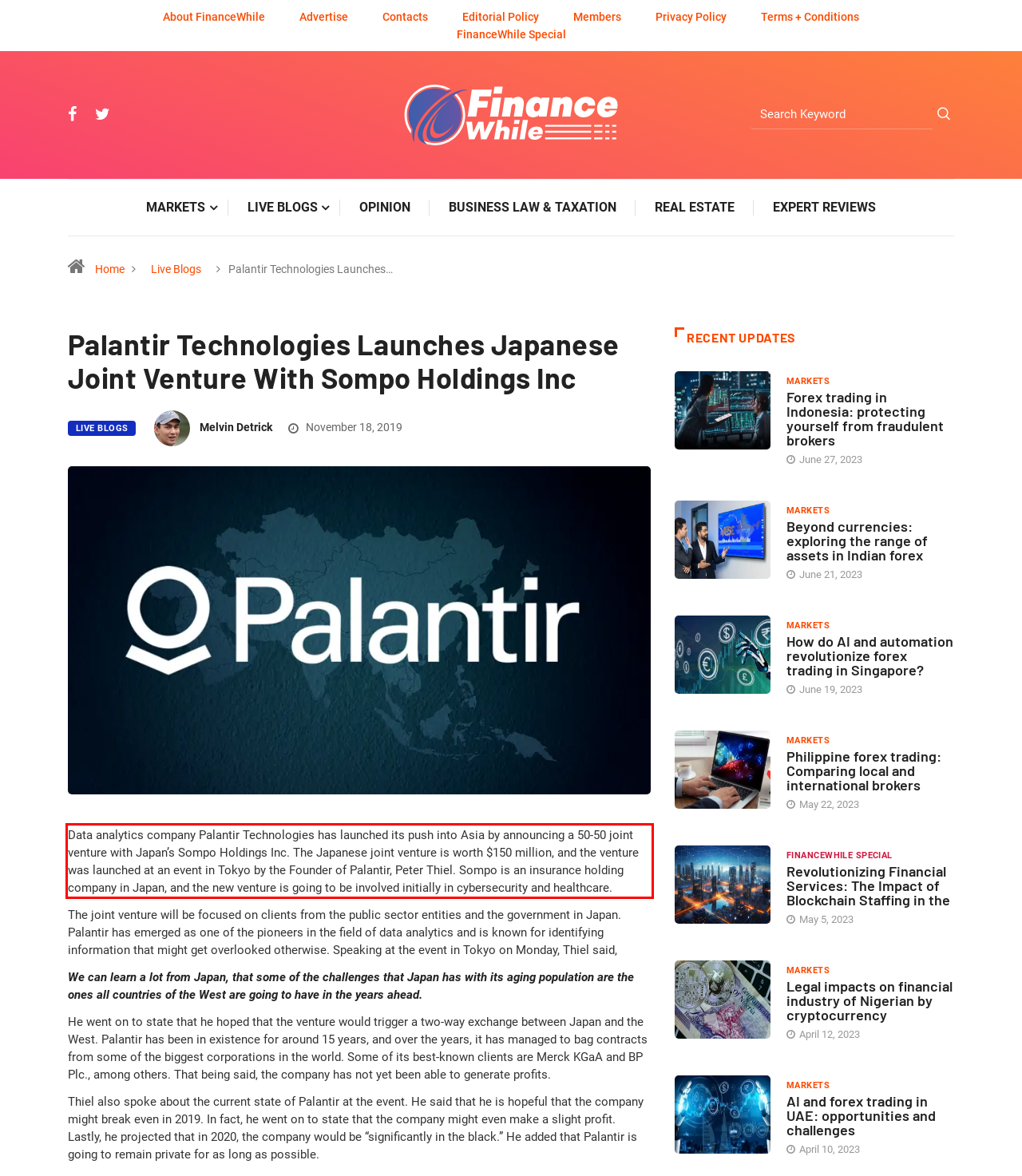With the provided screenshot of a webpage, locate the red bounding box and perform OCR to extract the text content inside it.

Data analytics company Palantir Technologies has launched its push into Asia by announcing a 50-50 joint venture with Japan’s Sompo Holdings Inc. The Japanese joint venture is worth $150 million, and the venture was launched at an event in Tokyo by the Founder of Palantir, Peter Thiel. Sompo is an insurance holding company in Japan, and the new venture is going to be involved initially in cybersecurity and healthcare.